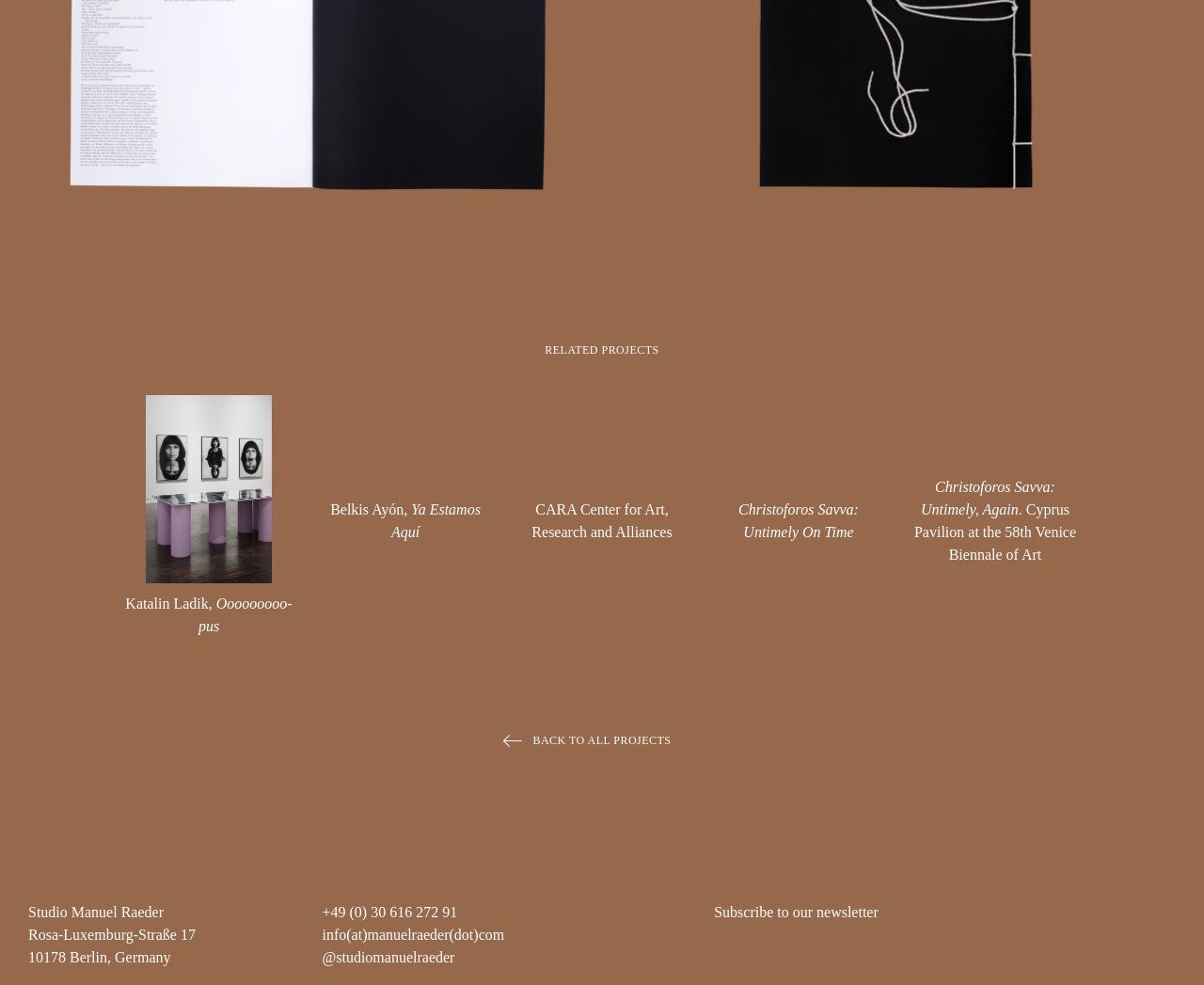Please find the bounding box coordinates of the clickable region needed to complete the following instruction: "visit related projects". The bounding box coordinates must consist of four float numbers between 0 and 1, i.e., [left, top, right, bottom].

[0.012, 0.35, 0.988, 0.362]